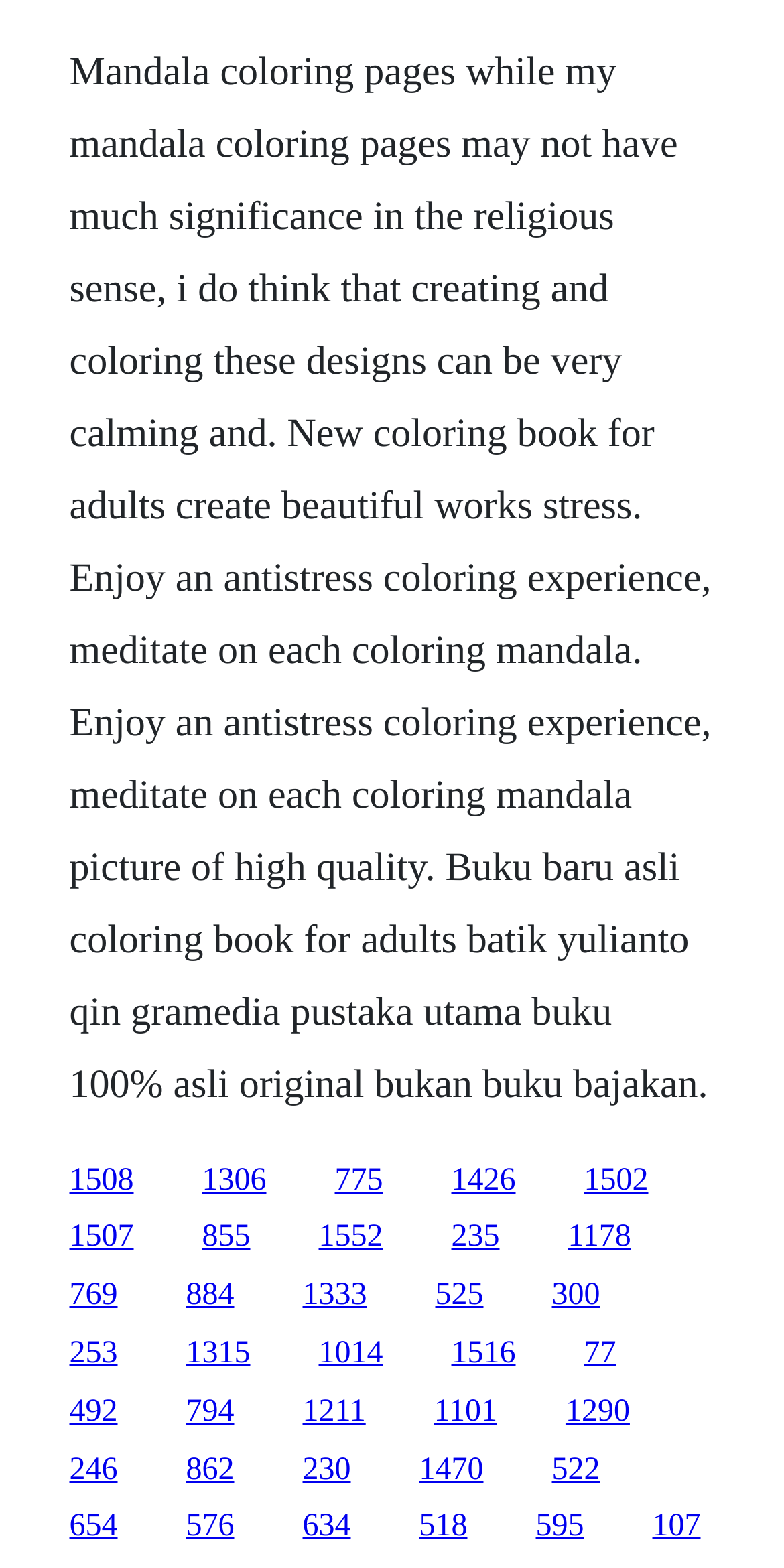What is the topic of the text on this webpage?
Examine the screenshot and reply with a single word or phrase.

Mandala coloring